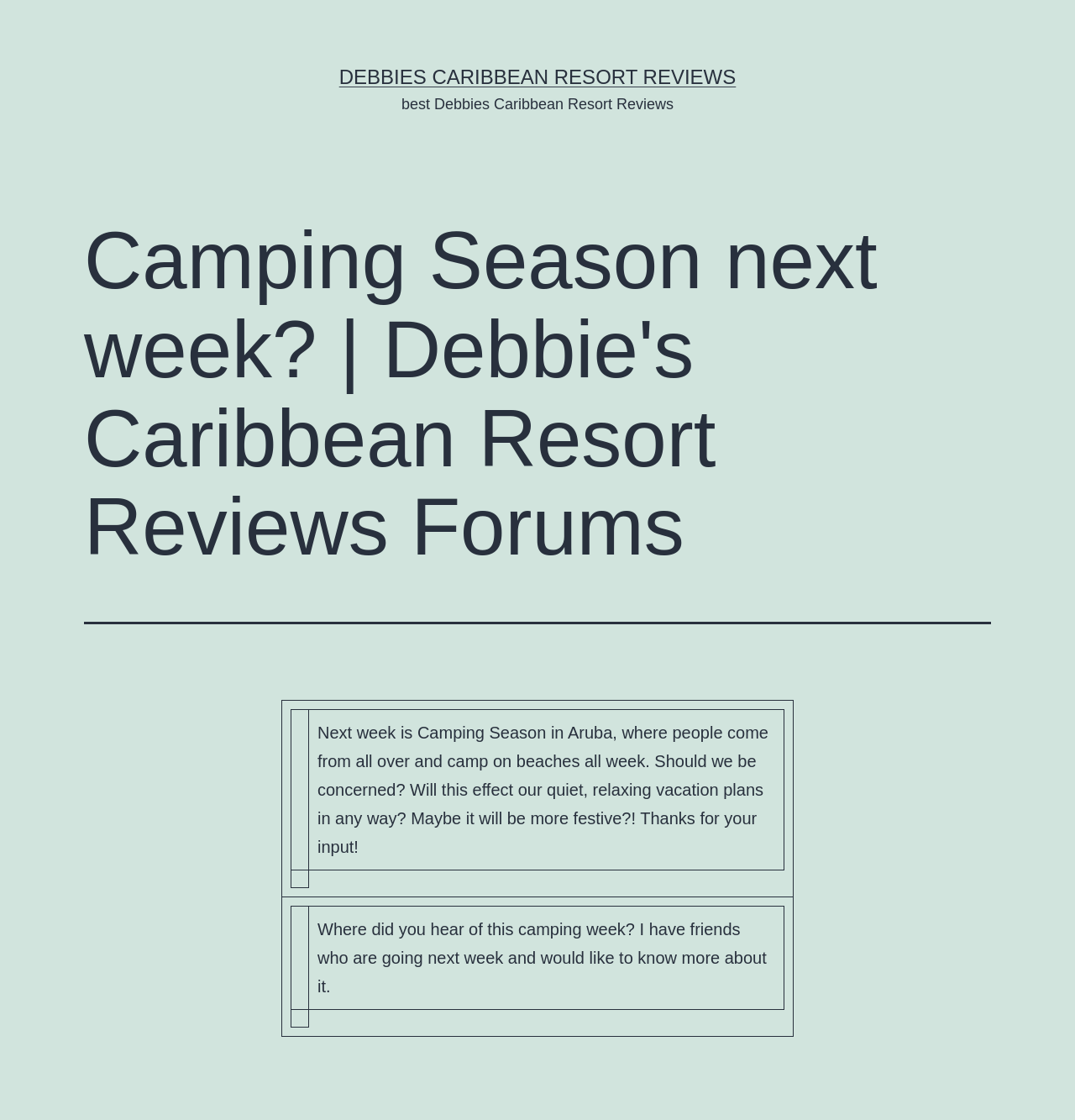Extract the main heading text from the webpage.

Camping Season next week? | Debbie's Caribbean Resort Reviews Forums